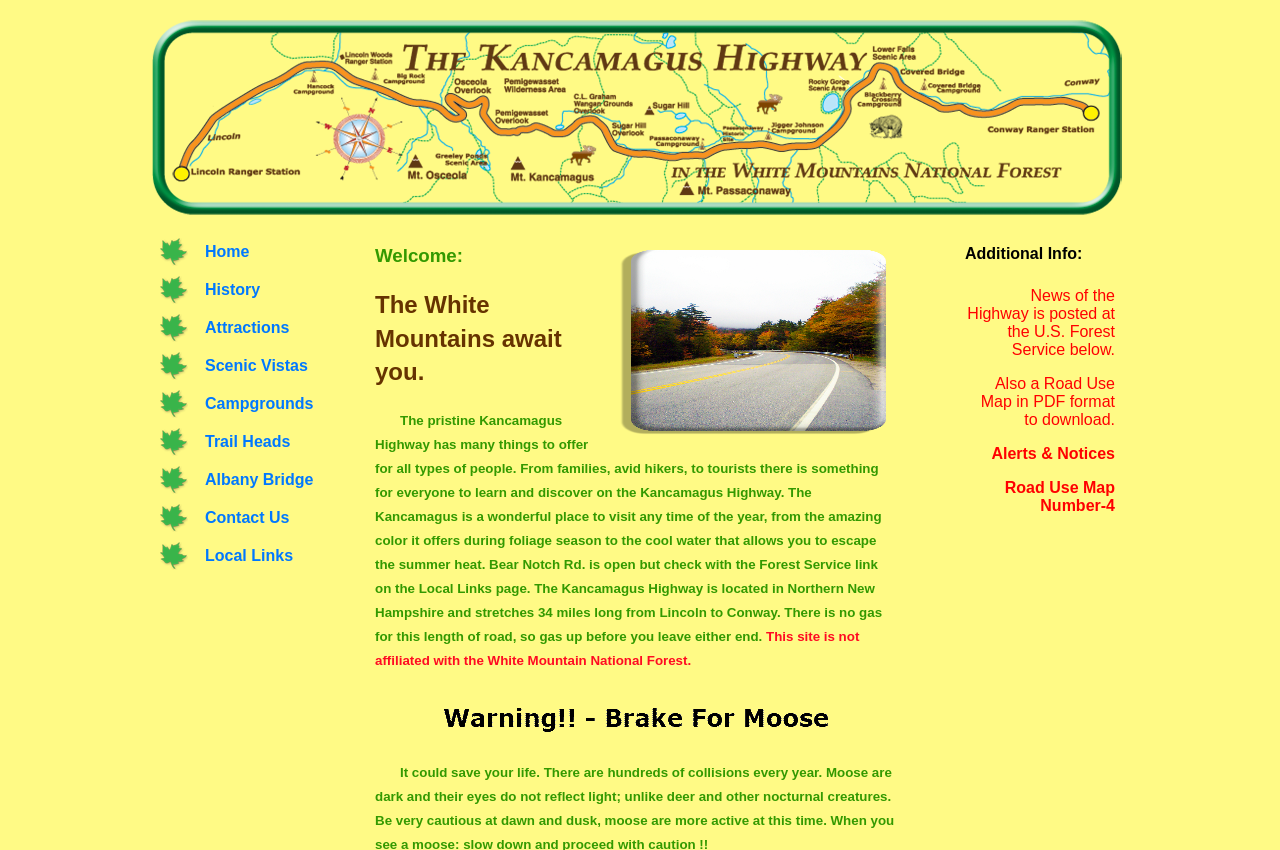Determine the bounding box coordinates for the region that must be clicked to execute the following instruction: "Read about the History of Kancamagus Highway".

[0.117, 0.319, 0.281, 0.364]